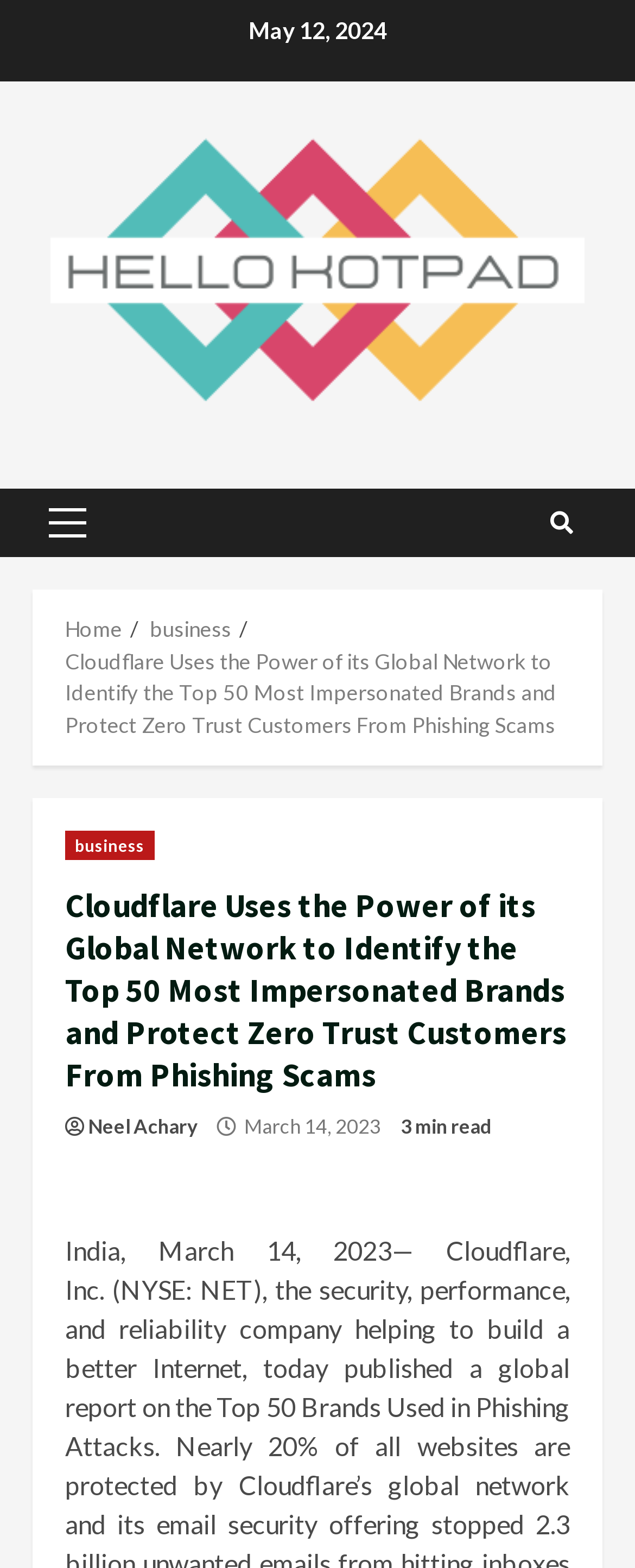How long does it take to read the current news article?
Please respond to the question with as much detail as possible.

I found the reading time by looking at the StaticText element with the OCR text '3 min read' which is located inside the HeaderAsNonLandmark element.